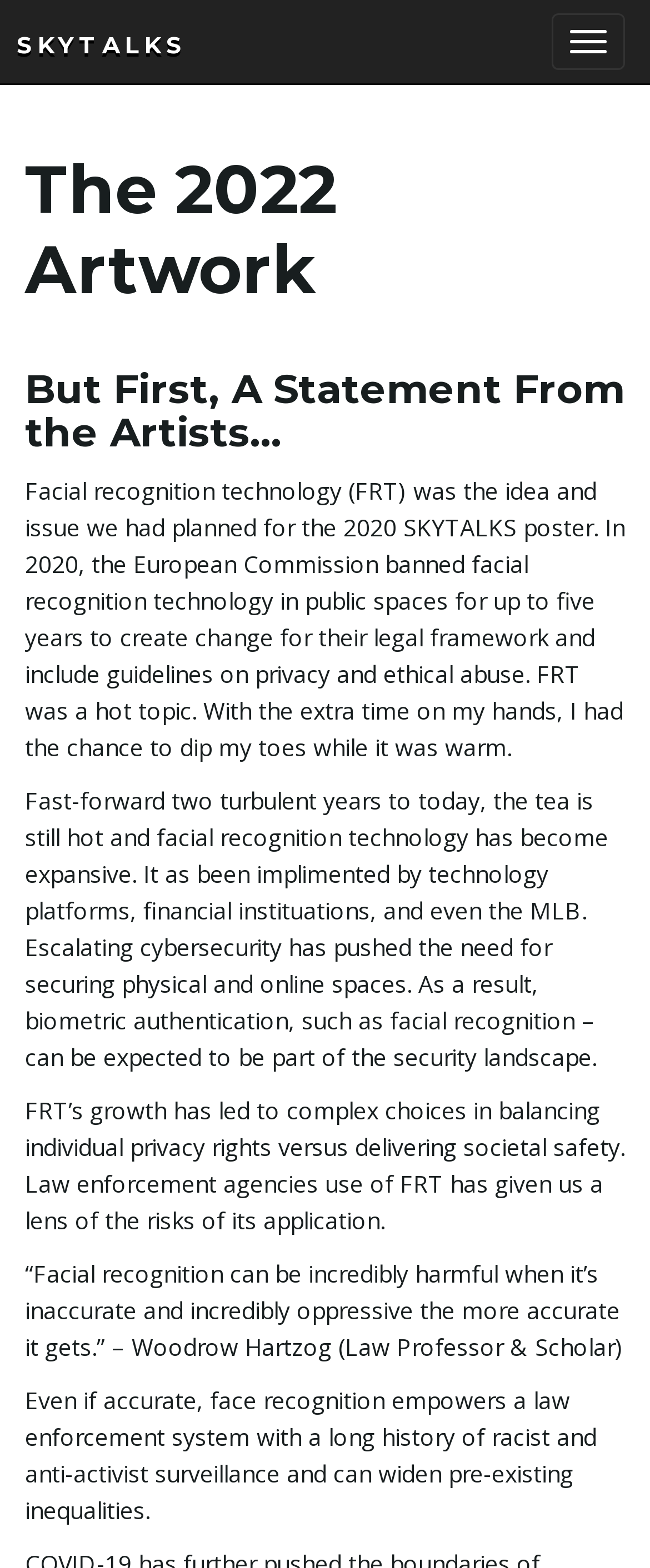For the following element description, predict the bounding box coordinates in the format (top-left x, top-left y, bottom-right x, bottom-right y). All values should be floating point numbers between 0 and 1. Description: Toggle navigation

[0.849, 0.008, 0.962, 0.045]